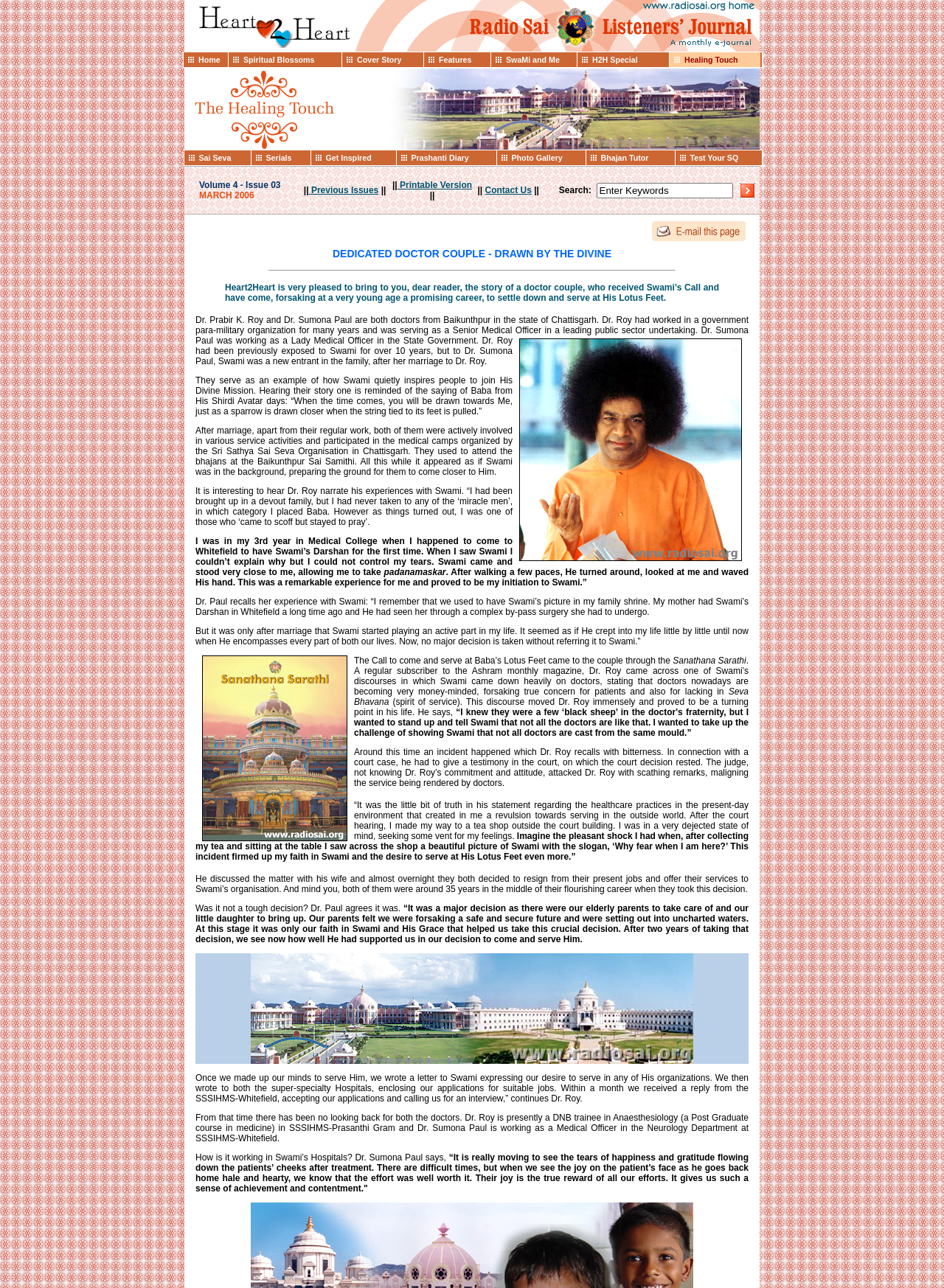What is the layout of the top navigation bar?
Please provide a comprehensive answer based on the information in the image.

The layout of the top navigation bar is horizontal because the menu items are arranged side by side, and the bounding box coordinates of the elements indicate a horizontal layout.